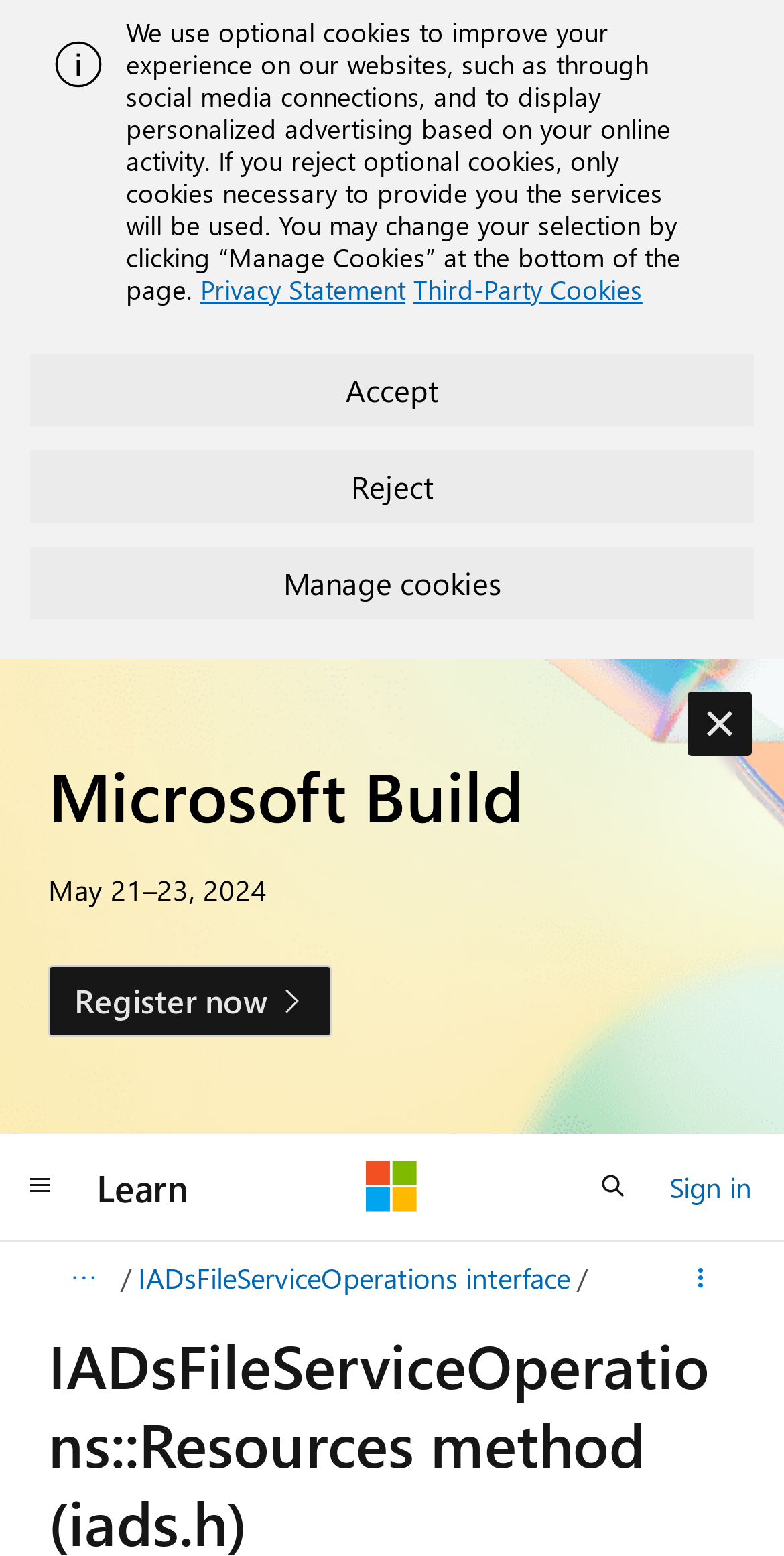Describe the webpage meticulously, covering all significant aspects.

The webpage is about the IADsFileServiceOperations::Resources method, which gets a pointer to a pointer to the IADsCollection interface on a collection of resource objects representing the current open resources on this file service.

At the top of the page, there is an alert section with an image and a static text describing the use of optional cookies to improve the user's experience on the website. Below this section, there are three buttons: "Accept", "Reject", and "Manage cookies". 

On the left side of the page, there is a heading "Microsoft Build" with a static text "May 21–23, 2024" below it, and a link "Register now" below that. 

On the top-right corner of the page, there is a button "Dismiss alert". Below it, there are several navigation links and buttons, including "Global navigation", "Learn", "Microsoft", "Open search", and "Sign in". 

On the main content area, there is a details section with a disclosure triangle "All breadcrumbs" that can be expanded. Below it, there is a link "IADsFileServiceOperations interface". On the right side of the page, there is another details section with a disclosure triangle "More actions" that can be expanded.